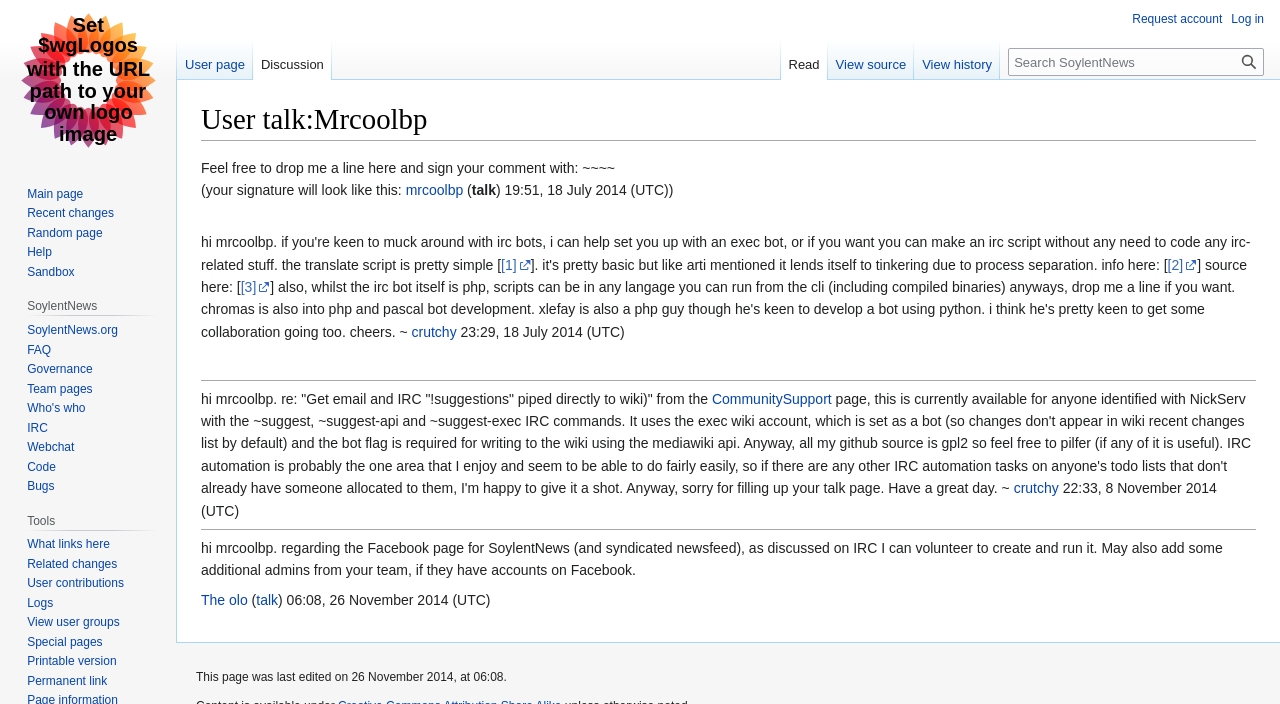What is the name of the Facebook page discussed in the conversation?
Using the image, provide a concise answer in one word or a short phrase.

SoylentNews